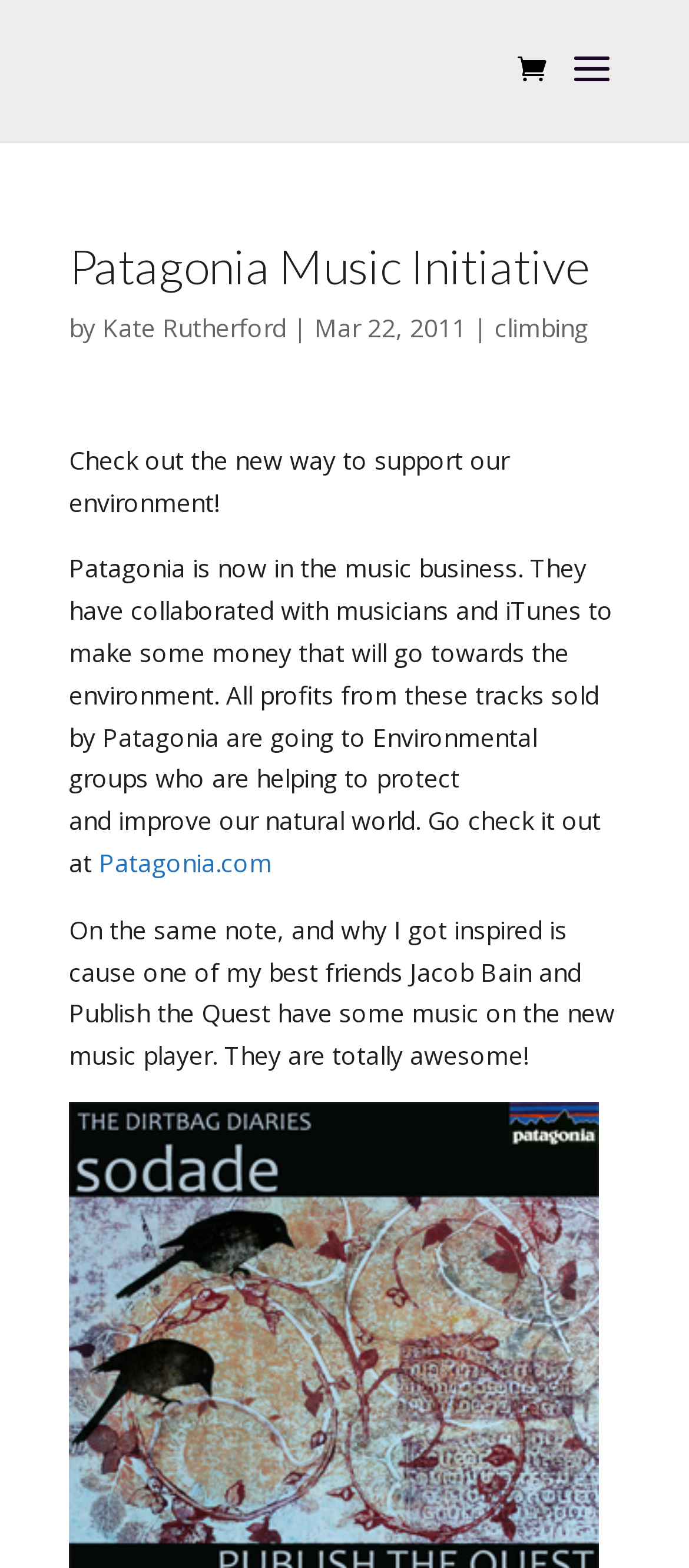Who is Jacob Bain?
Please use the image to provide an in-depth answer to the question.

Jacob Bain is mentioned in the text as one of the author's best friends, and his music is featured on the new music player along with Publish the Quest.